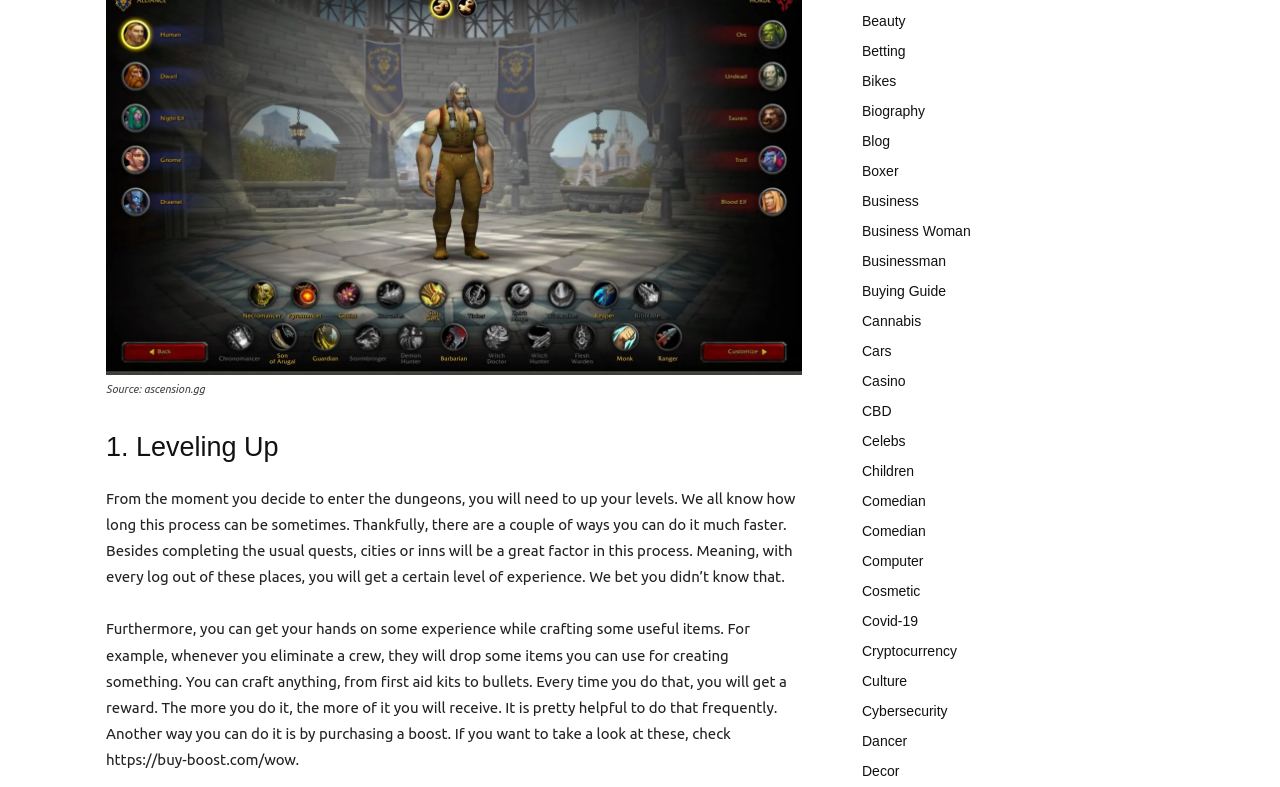Please identify the bounding box coordinates of the clickable area that will fulfill the following instruction: "Click on the 'Beauty' link". The coordinates should be in the format of four float numbers between 0 and 1, i.e., [left, top, right, bottom].

[0.673, 0.017, 0.707, 0.037]